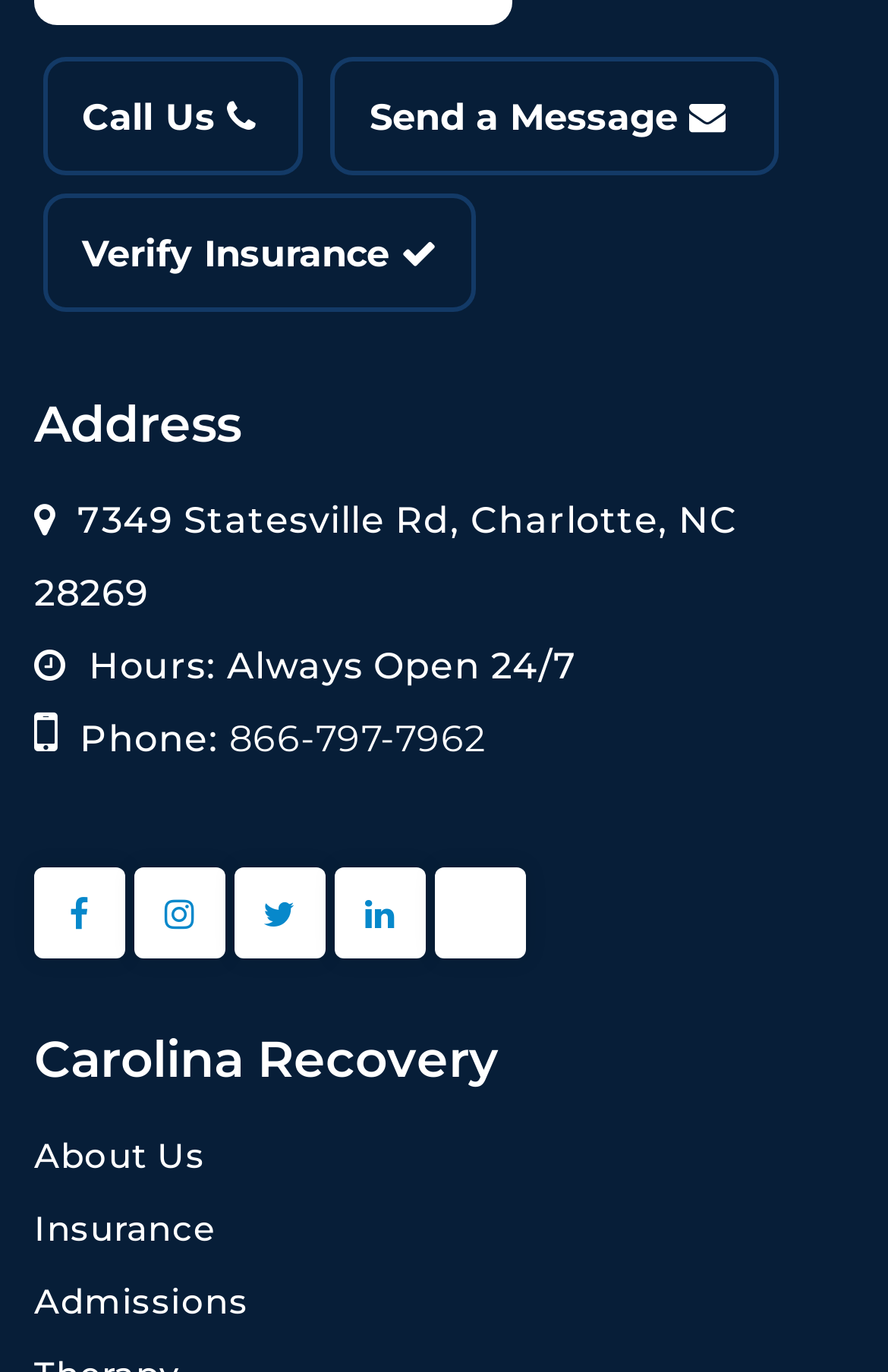Answer the question with a brief word or phrase:
How many social media icons are displayed on the webpage?

4